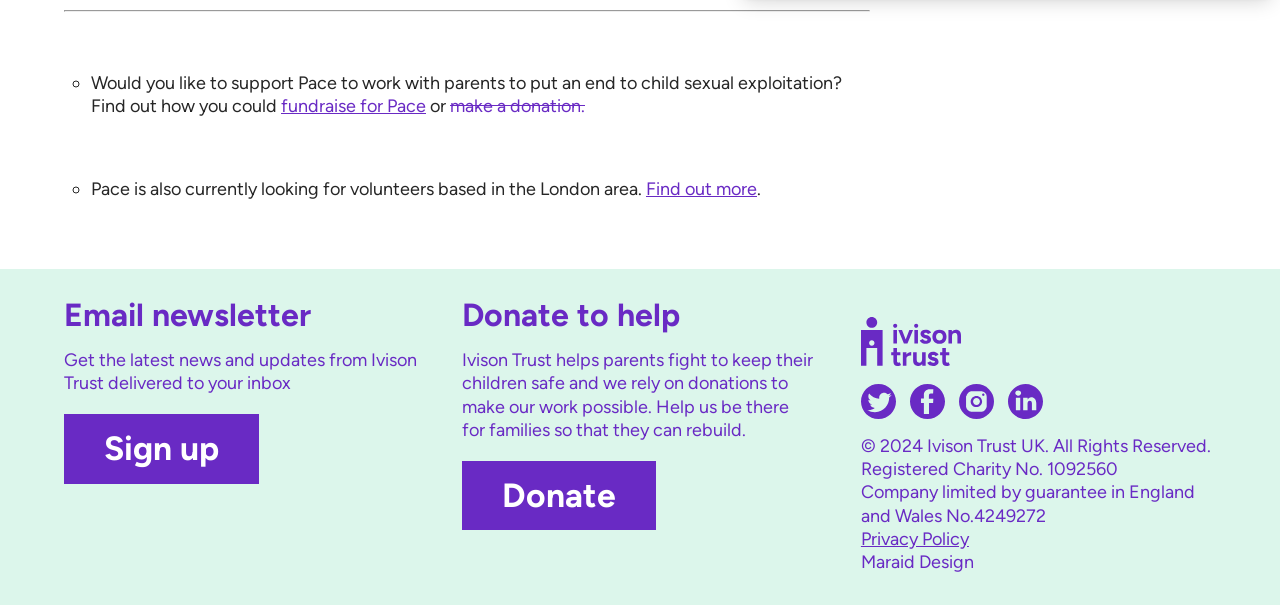What is the organization's name?
Please look at the screenshot and answer in one word or a short phrase.

Ivison Trust